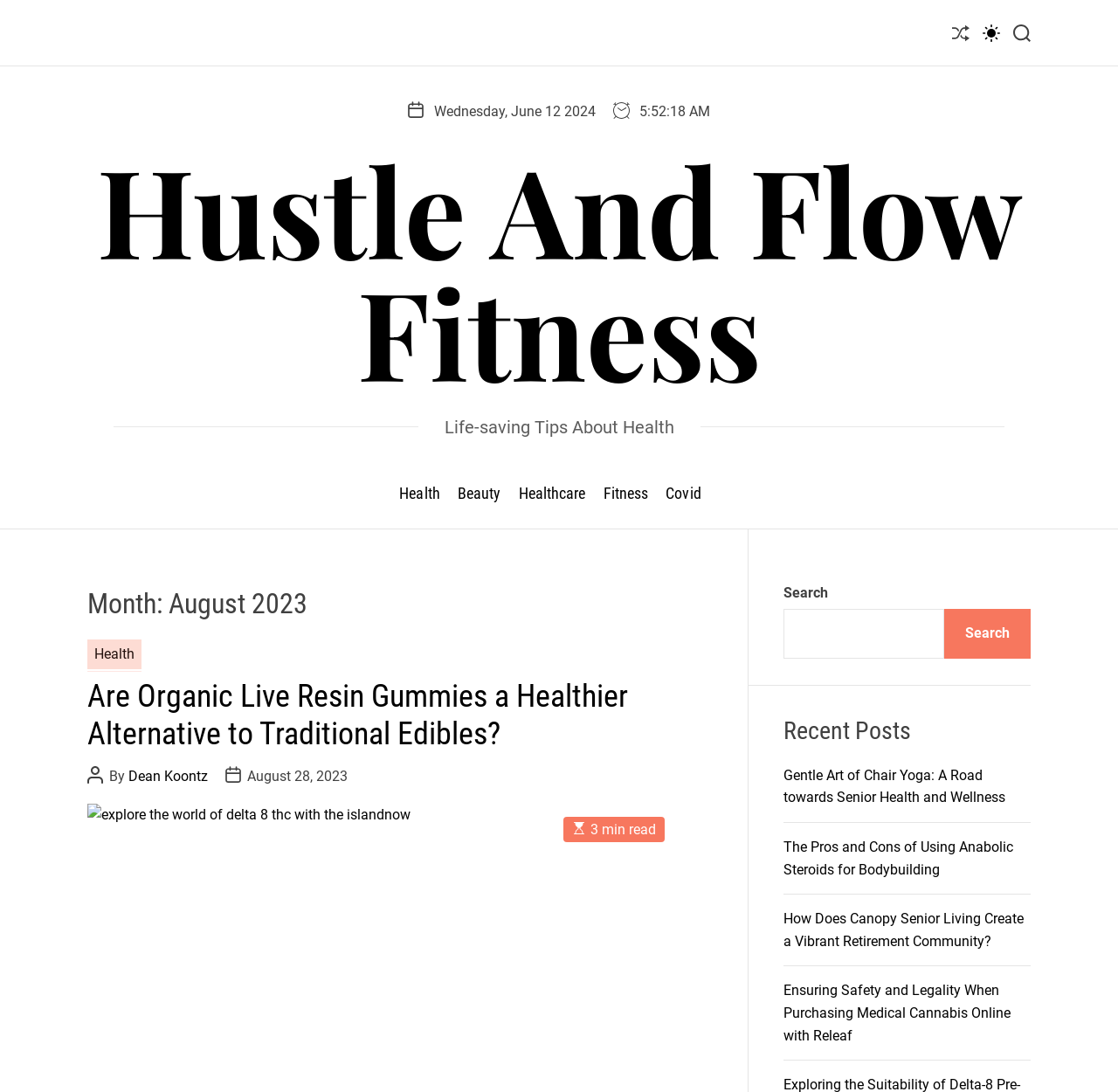Generate a thorough explanation of the webpage's elements.

The webpage is about Hustle And Flow Fitness, with a focus on health and wellness. At the top, there is a navigation menu with links to different categories, including Health, Beauty, Healthcare, Fitness, and Covid. Below the navigation menu, there is a header section with the title "Month: August 2023" and a subheading "Categories" with links to Health and other categories.

The main content of the page is an article titled "Are Organic Live Resin Gummies a Healthier Alternative to Traditional Edibles?" with a link to the full article. The article has a post author, Dean Koontz, and a post date, August 28, 2023. There is also an estimated read time of 3 minutes.

On the right side of the page, there is a search bar with a search button. Below the search bar, there is a section titled "Recent Posts" with links to four recent articles, including "Gentle Art of Chair Yoga: A Road towards Senior Health and Wellness", "The Pros and Cons of Using Anabolic Steroids for Bodybuilding", "How Does Canopy Senior Living Create a Vibrant Retirement Community?", and "Ensuring Safety and Legality When Purchasing Medical Cannabis Online with Releaf".

At the top right corner of the page, there are three buttons: "Shuffle", "light" with a dropdown menu, and "Search". The "light" button has a description "Switch color mode".